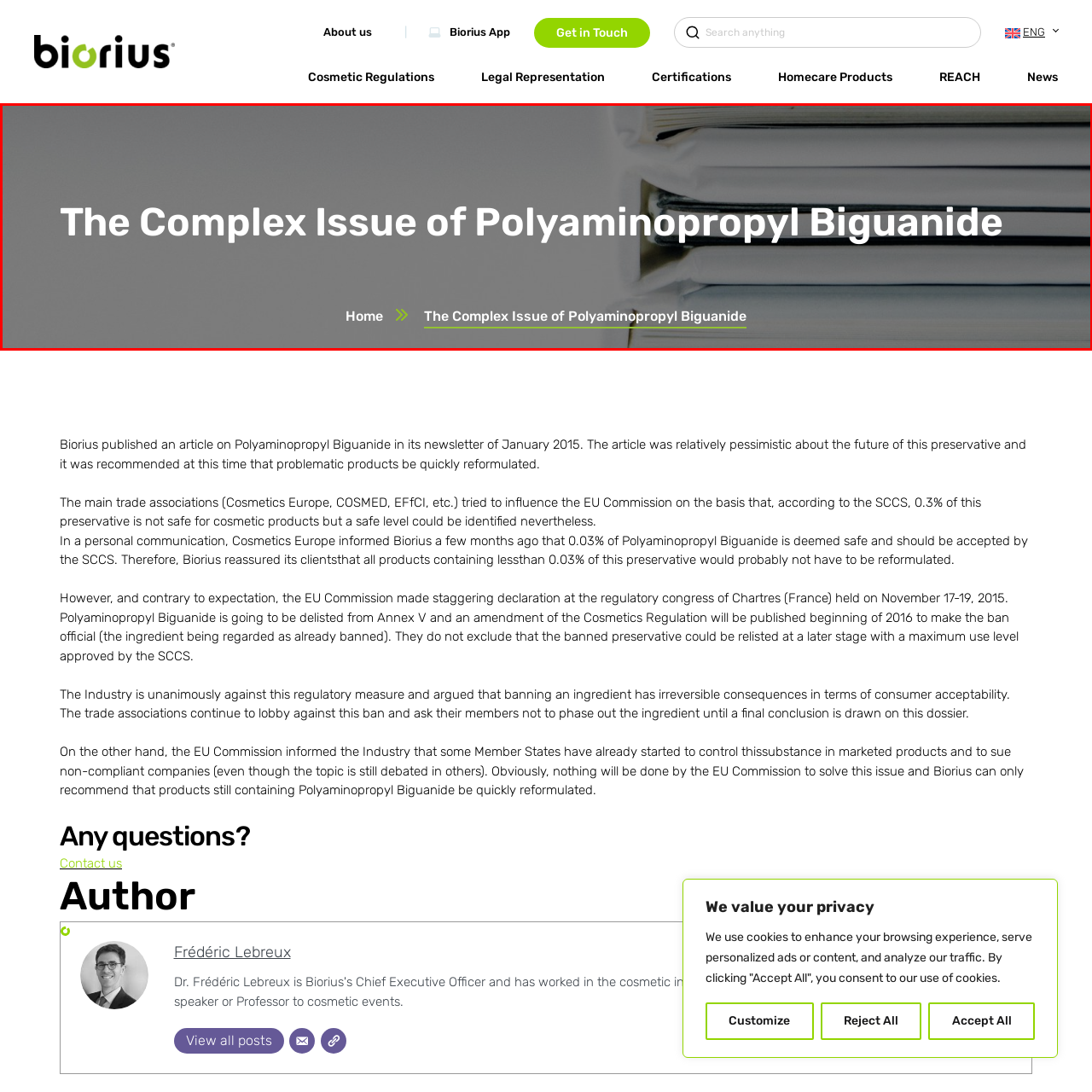What is overlapped in the image?
Look at the image within the red bounding box and respond with a single word or phrase.

Paper or documents